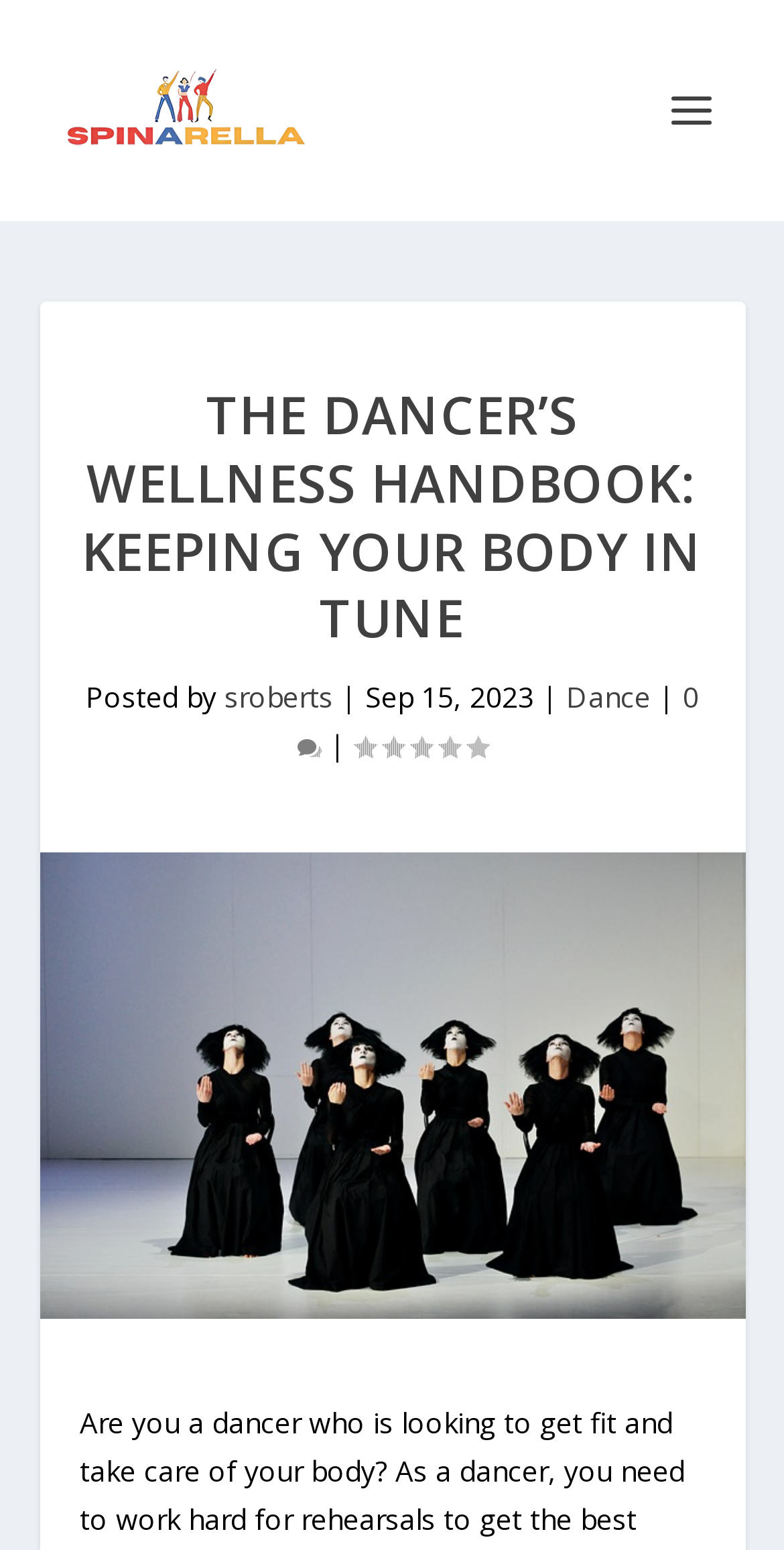Give an in-depth explanation of the webpage layout and content.

The webpage appears to be a blog post or article about "The Dancer's Wellness Handbook: Keeping Your Body in Tune". At the top, there is a logo or brand image with the text "Spinarella" next to it. Below this, there is a large heading with the title of the article. 

On the left side, there is a section with the author's name "sroberts" and the date "Sep 15, 2023". To the right of this section, there are two links: "Dance" and another with a comment count and a rating. 

The main content of the article is accompanied by a large image that takes up most of the page, with the same title as the heading. The image is positioned below the top section and spans across the entire width of the page.